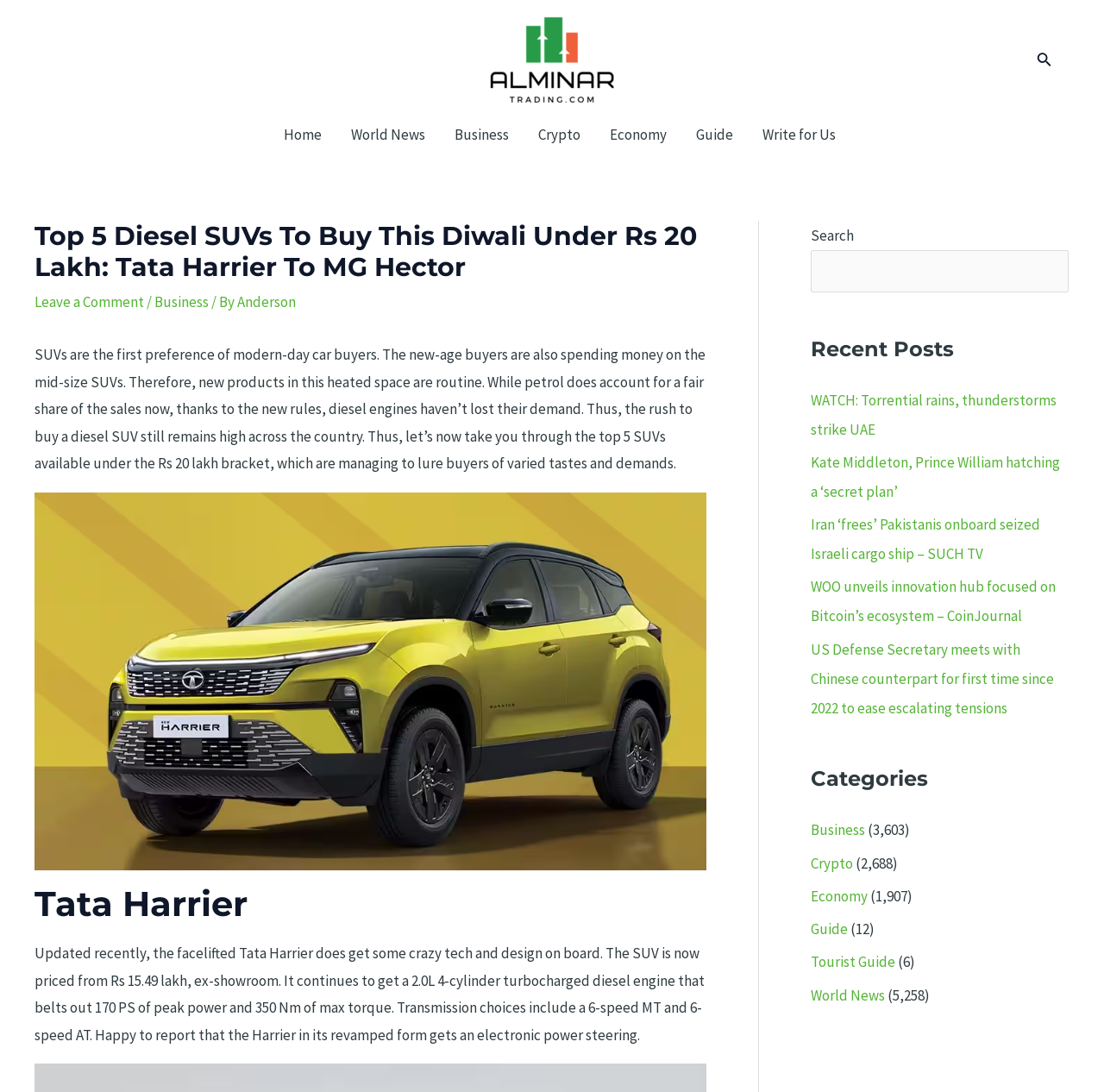Respond to the question below with a single word or phrase:
What is the price range of the SUVs mentioned?

Under Rs 20 lakh